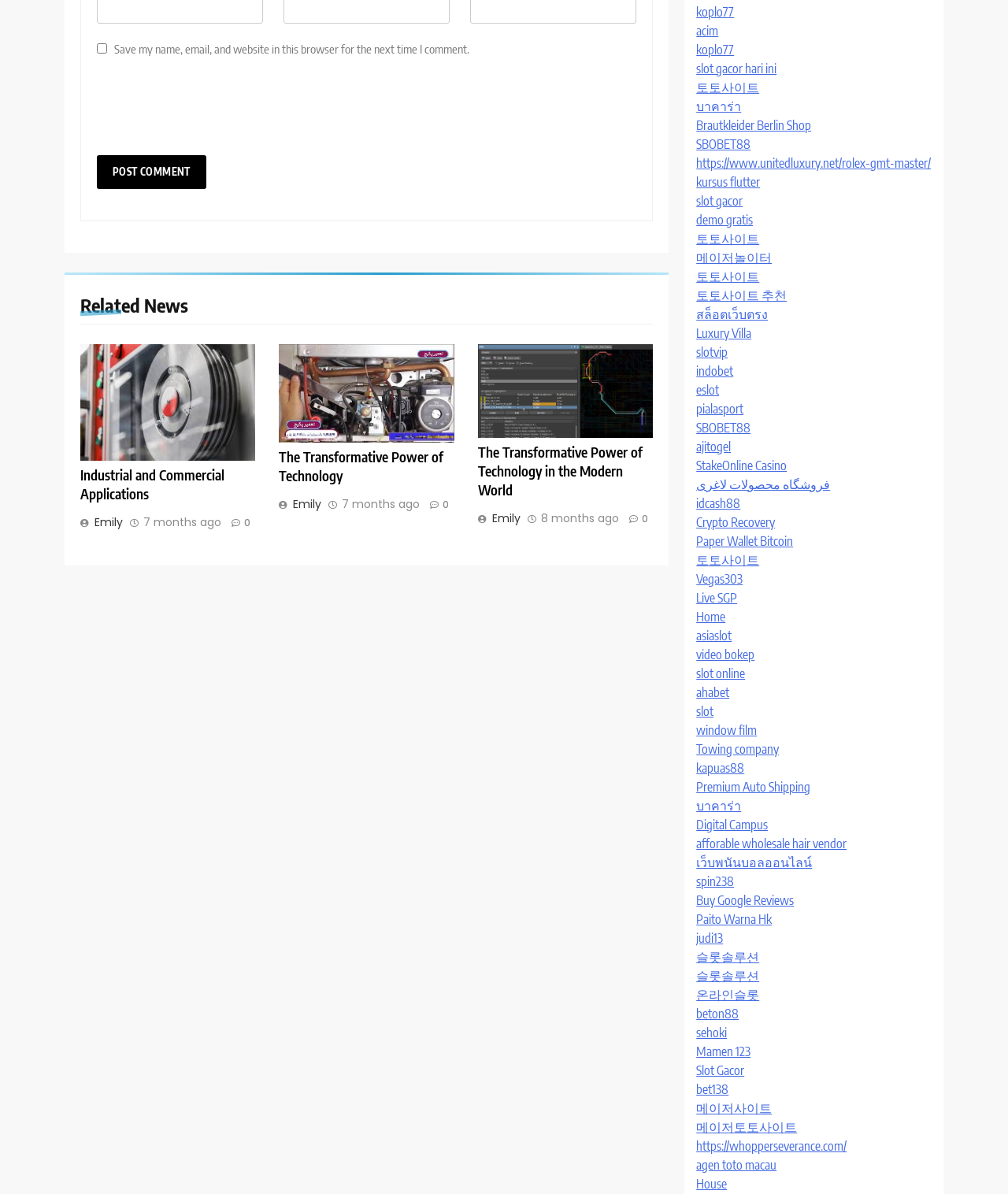Can you find the bounding box coordinates of the area I should click to execute the following instruction: "Visit the 'koplo77' website"?

[0.691, 0.003, 0.728, 0.017]